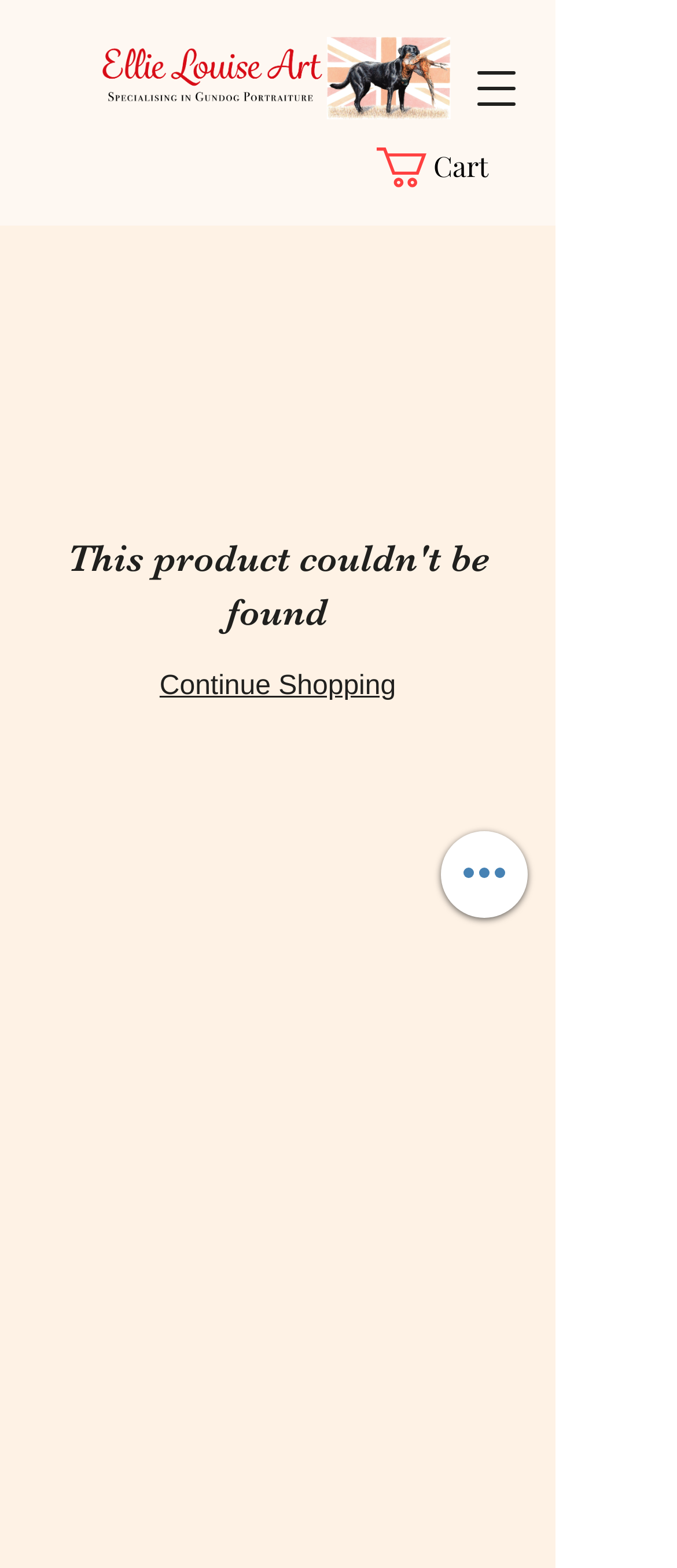What is the button below the image?
Refer to the image and offer an in-depth and detailed answer to the question.

Below the image, there is a button element with a bounding box coordinate of [0.651, 0.53, 0.779, 0.585]. The button's text is 'Quick actions'.